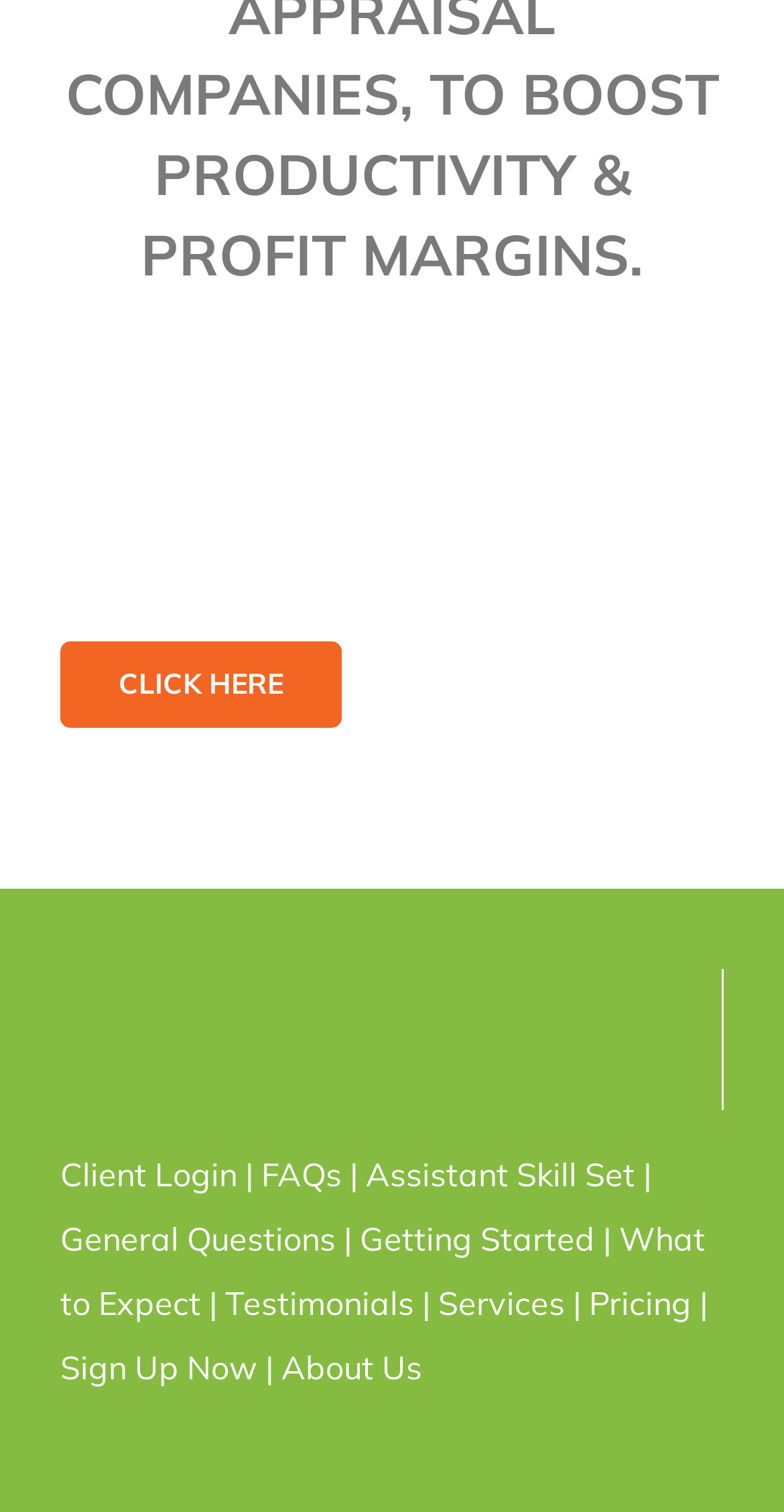Determine the bounding box coordinates of the target area to click to execute the following instruction: "Sign up now."

[0.077, 0.89, 0.328, 0.917]